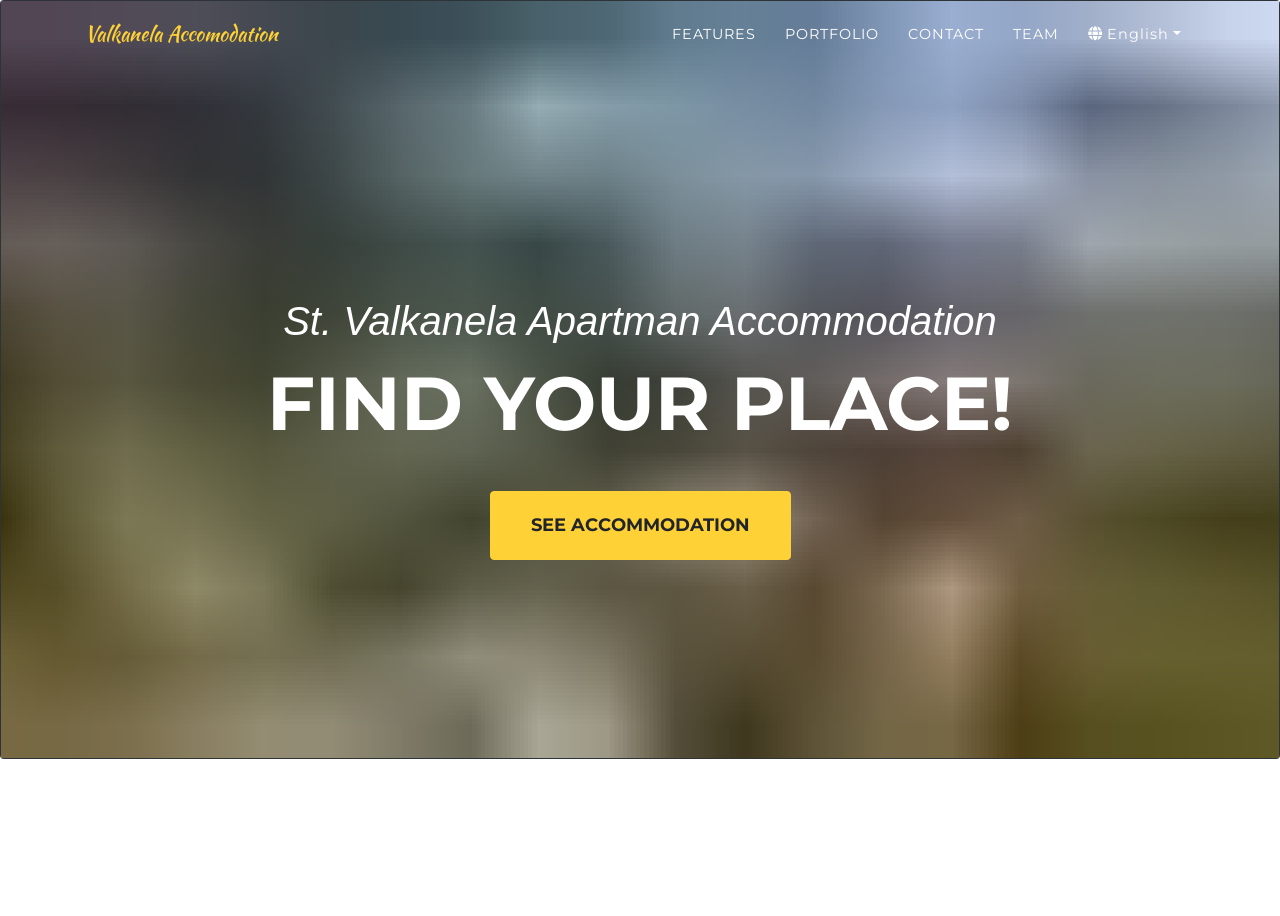Summarize the webpage with a detailed and informative caption.

The webpage is about Valkanela Apartments Accommodation. At the top, there is a horizontal navigation menu with four links: "FEATURES", "PORTFOLIO", "CONTACT", and "TEAM", aligned from left to right. To the right of these links, there is a language selection button labeled "English". 

Below the navigation menu, there is a large background image that occupies most of the page, with a caption "Find your place!" in the center. 

On top of the background image, there are two lines of text. The first line reads "St. Valkanela Apartman Accommodation", and the second line is a more prominent heading "FIND YOUR PLACE!". 

Underneath the text, there is a prominent button labeled "SEE ACCOMMODATION" that encourages users to explore the accommodation options.